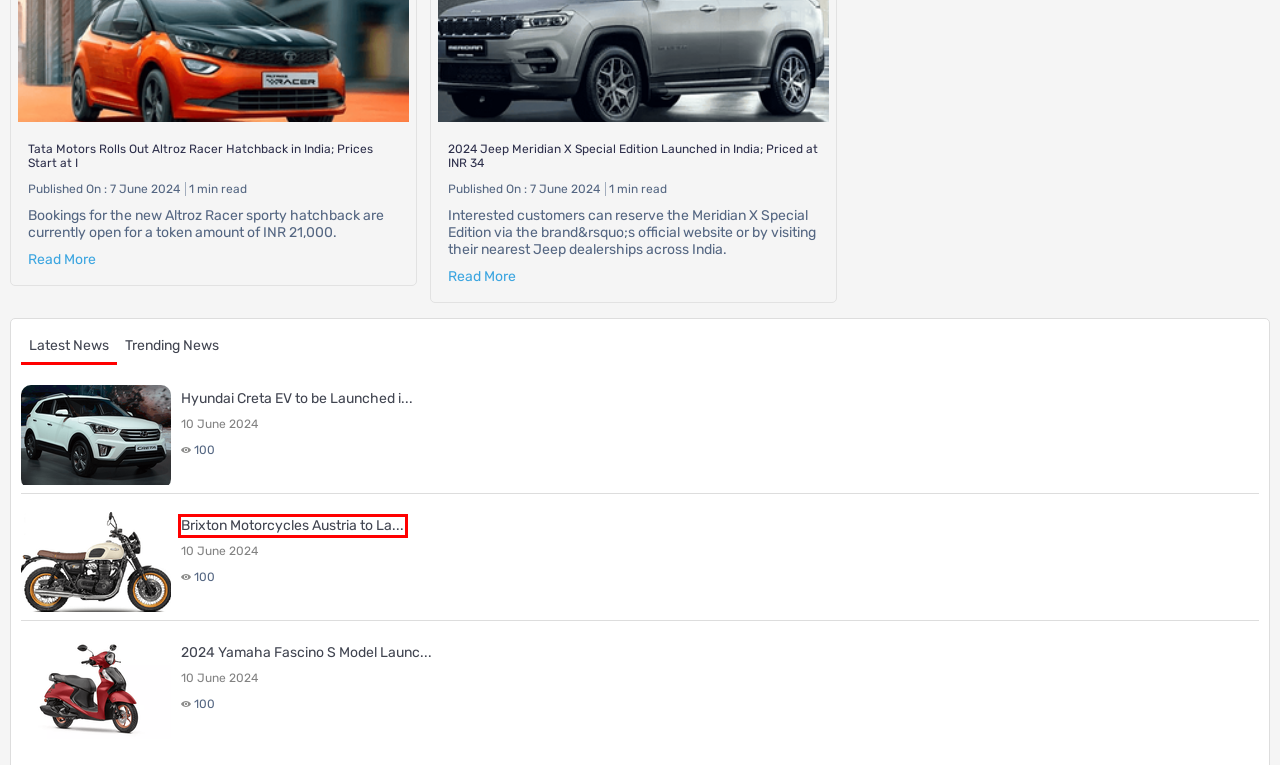You are provided a screenshot of a webpage featuring a red bounding box around a UI element. Choose the webpage description that most accurately represents the new webpage after clicking the element within the red bounding box. Here are the candidates:
A. 2024 Jeep Meridian X Special Edition launched in India at INR 34.27 lakh | Droom Discovery
B. Skoda Auto Volkswagen India Appoints Berndt Buchmann As Director | Droom Discovery
C. Brixton Motorcycles is all set to launch four bikes in India | Droom Discovery
D. Cart Summary
E. Yamaha Fascino S launched in India at INR 93,730 | Droom Discovery
F. Hyundai to launch Creta EV in India in January 2025 | Droom Discovery
G. Login to Sell Your Vehicle Online | Droom
H. Automobile E-Commerce Platform to Buy, Sell New and Used Vehicles

C